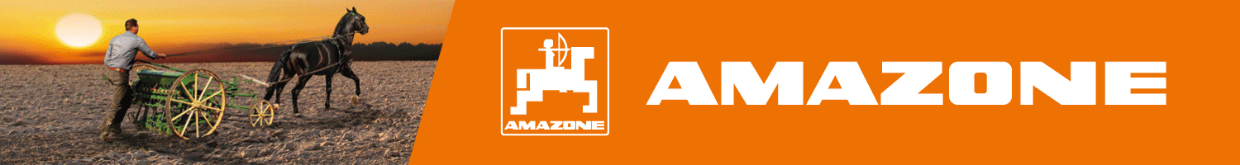What is Amazone's commitment to in agriculture?
Based on the screenshot, provide a one-word or short-phrase response.

effective and environmentally friendly farming solutions